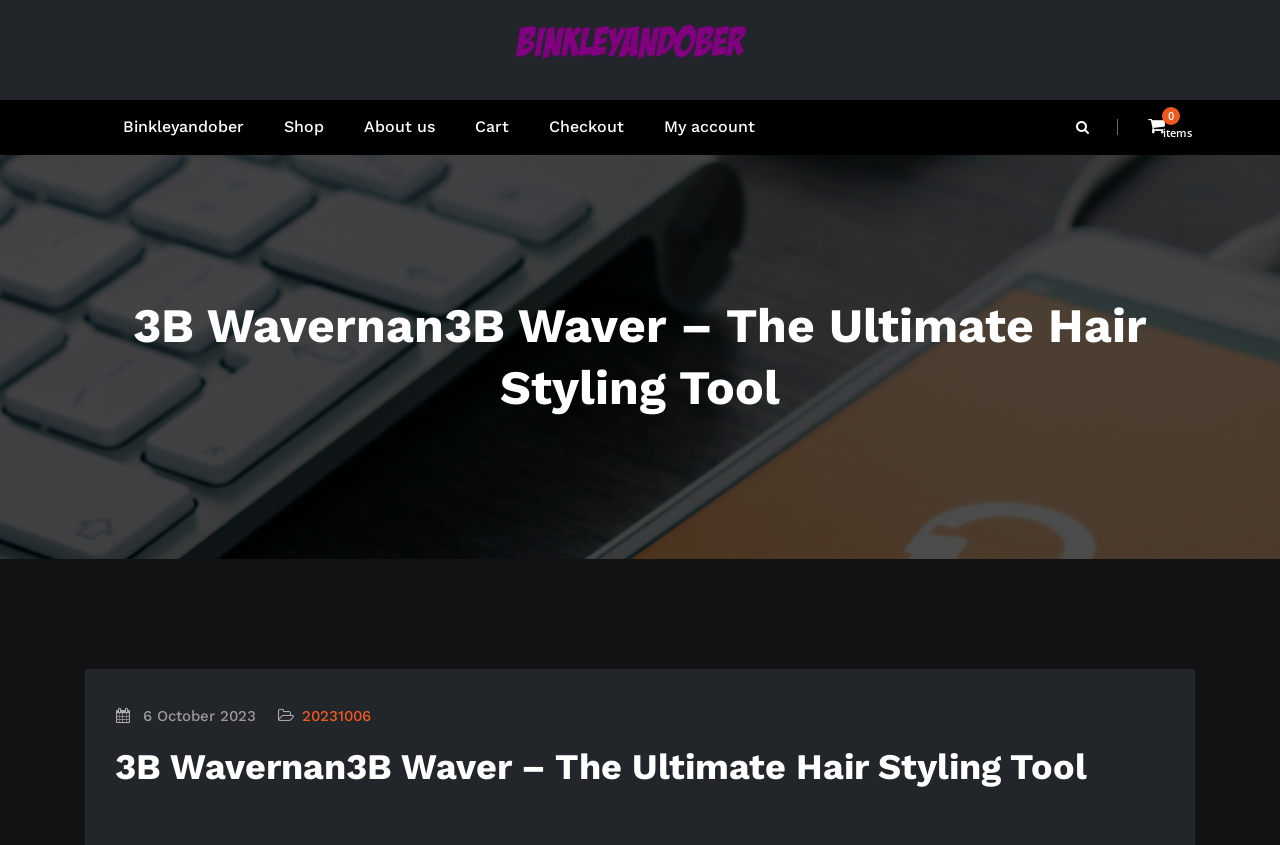Provide the bounding box coordinates in the format (top-left x, top-left y, bottom-right x, bottom-right y). All values are floating point numbers between 0 and 1. Determine the bounding box coordinate of the UI element described as: Binkleyandober

[0.08, 0.118, 0.206, 0.183]